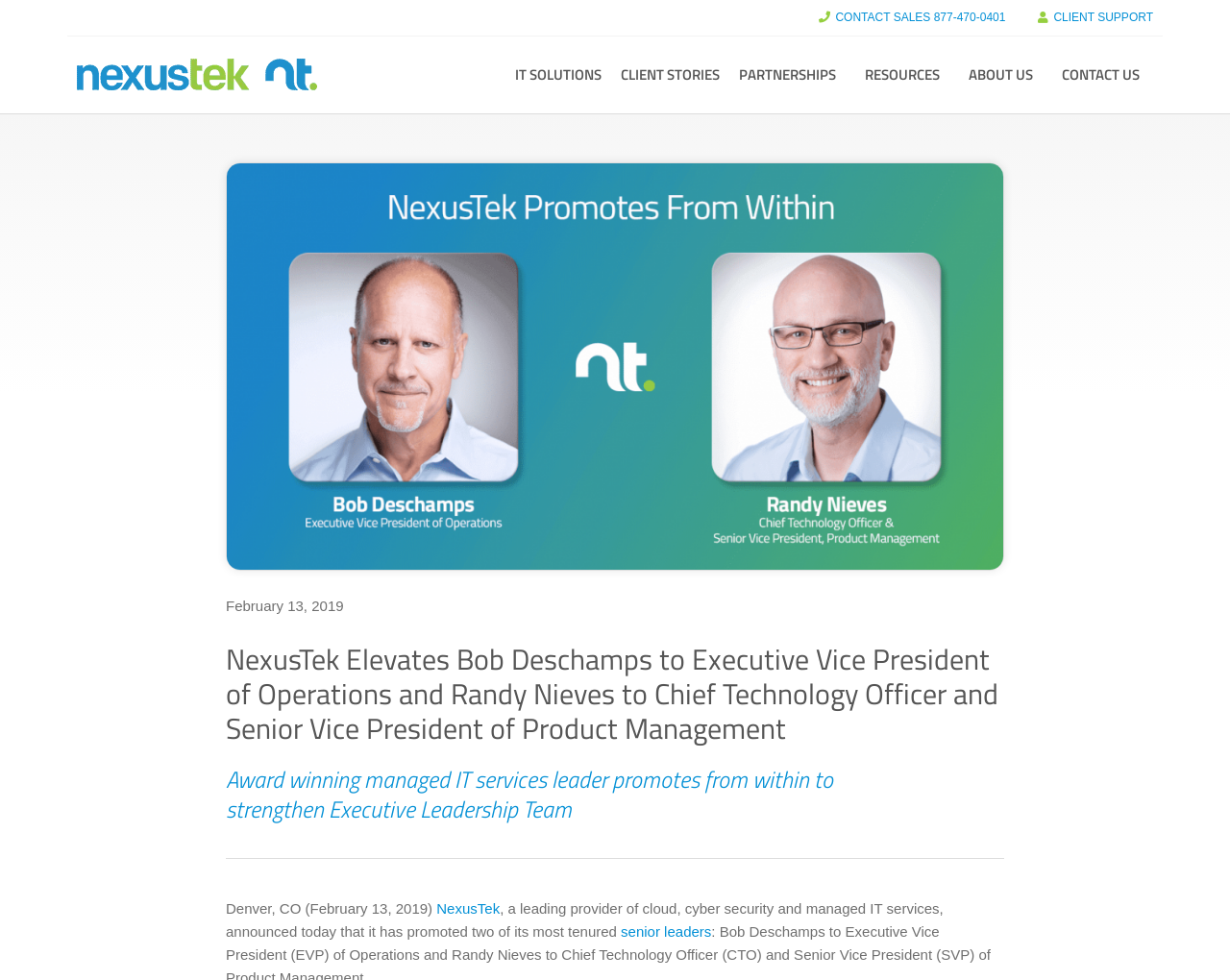Find the bounding box coordinates of the area to click in order to follow the instruction: "Learn about IT solutions".

[0.403, 0.056, 0.497, 0.096]